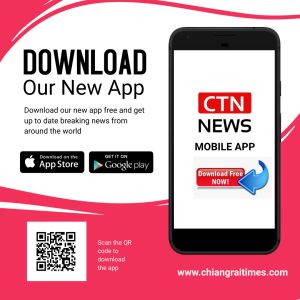Construct a detailed narrative about the image.

The image promotes the "CTN News Mobile App," highlighting the ease of access to breaking news. It features a smartphone displaying the app interface, emphasizing a bold "DOWNLOAD" prompt along with the app's name and essential features. The graphic includes download options for both the Apple App Store and Google Play, encouraging users to "Download Free NOW!" Additionally, there is a QR code for quick access to the app, making the download process seamless. The vibrant design and clear call-to-action aim to engage potential users, inviting them to stay updated with news from around the world through the CTN News platform.